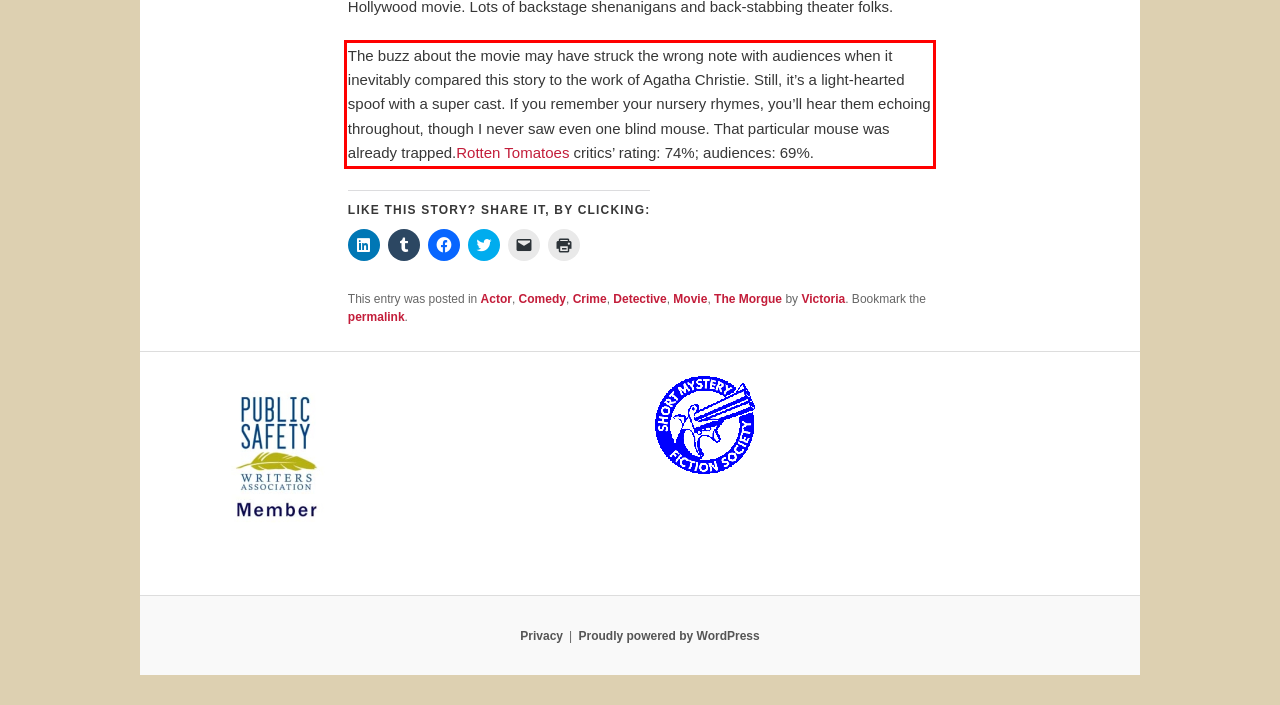Please take the screenshot of the webpage, find the red bounding box, and generate the text content that is within this red bounding box.

The buzz about the movie may have struck the wrong note with audiences when it inevitably compared this story to the work of Agatha Christie. Still, it’s a light-hearted spoof with a super cast. If you remember your nursery rhymes, you’ll hear them echoing throughout, though I never saw even one blind mouse. That particular mouse was already trapped.Rotten Tomatoes critics’ rating: 74%; audiences: 69%.